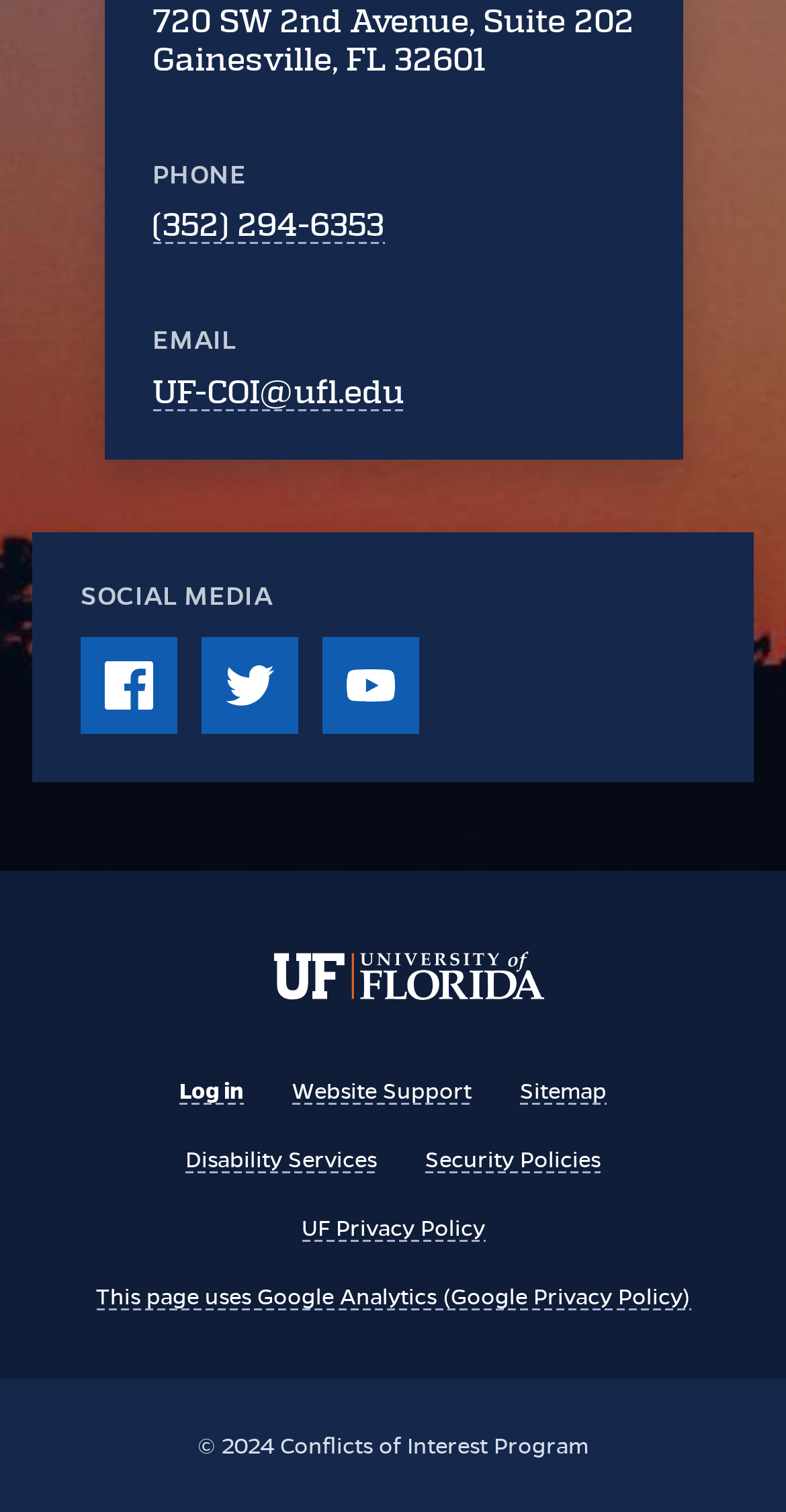Determine the coordinates of the bounding box for the clickable area needed to execute this instruction: "Log in".

[0.228, 0.712, 0.31, 0.731]